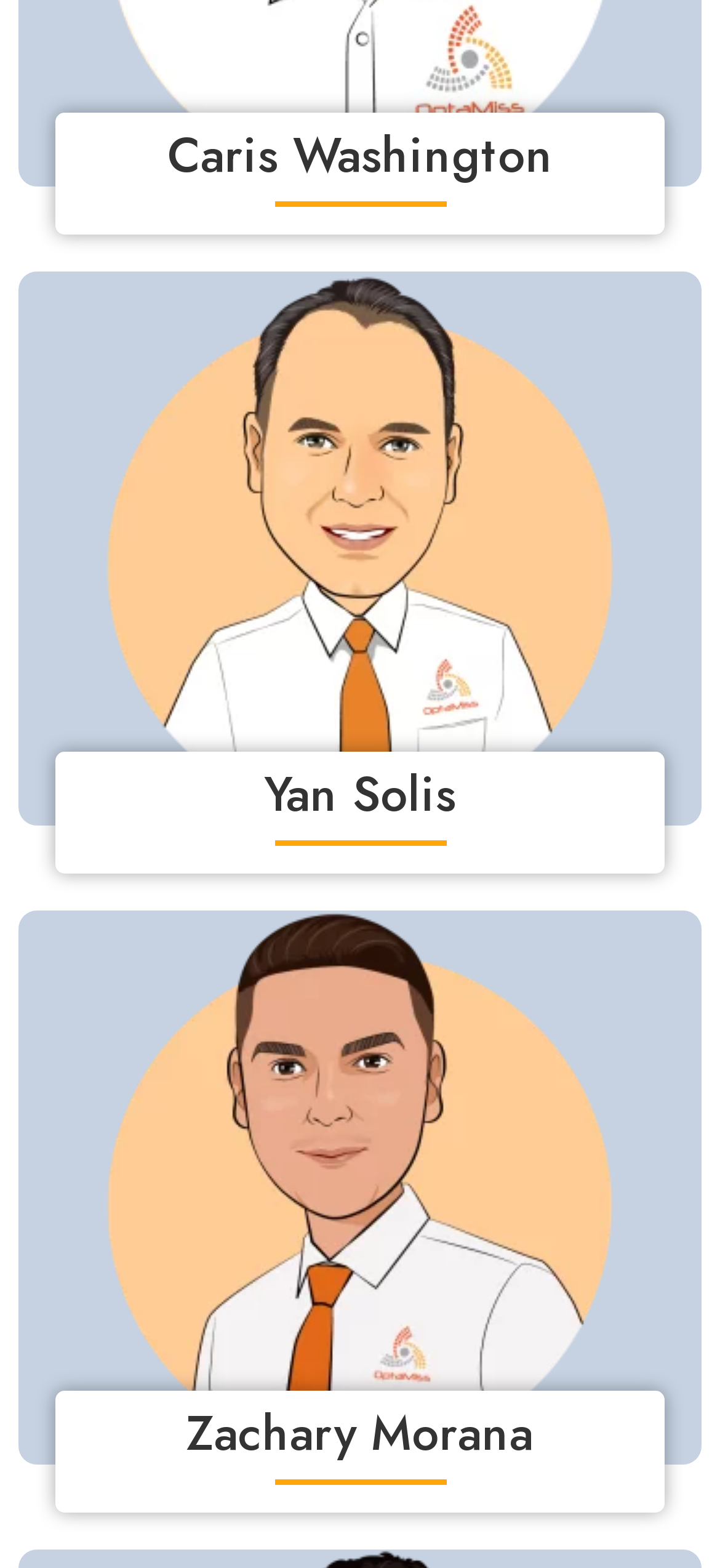How many people are listed on this webpage?
Use the information from the screenshot to give a comprehensive response to the question.

I counted the number of headings and links on the webpage, and there are three distinct names: Caris Washington, Yan Solis, and Zachary Morana, each with a corresponding image and link.